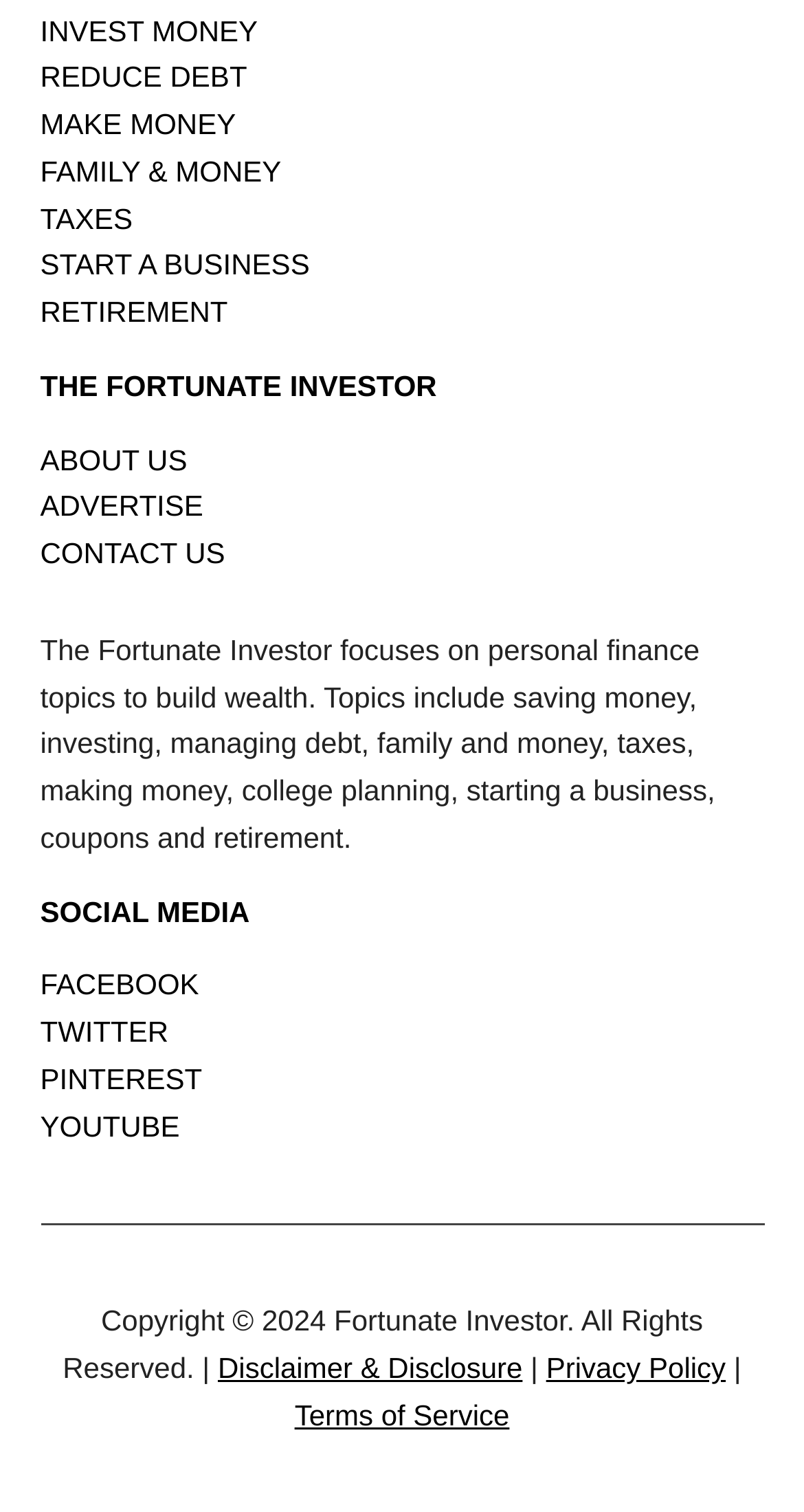Determine the bounding box of the UI element mentioned here: "ADVERTISE". The coordinates must be in the format [left, top, right, bottom] with values ranging from 0 to 1.

[0.05, 0.324, 0.253, 0.346]